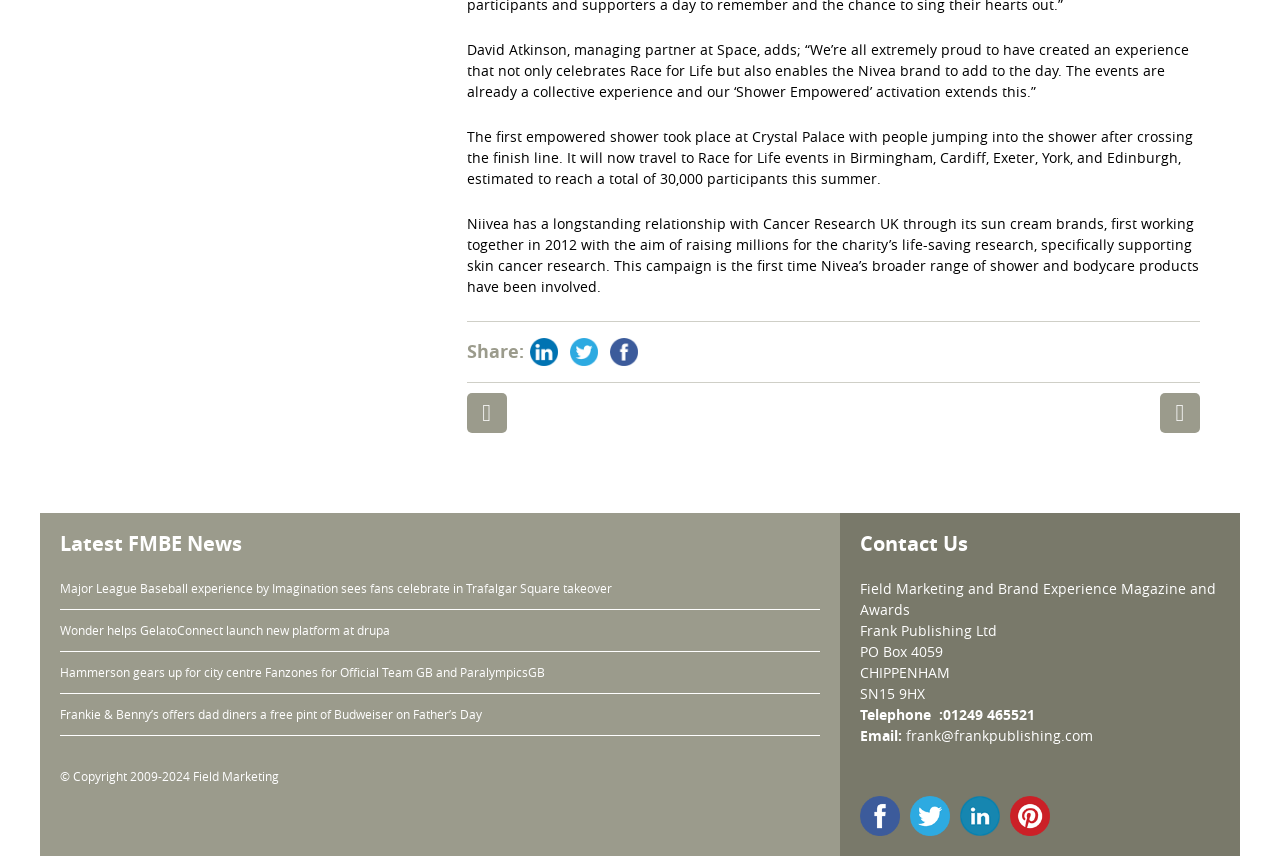Specify the bounding box coordinates of the element's region that should be clicked to achieve the following instruction: "Follow on Facebook". The bounding box coordinates consist of four float numbers between 0 and 1, in the format [left, top, right, bottom].

[0.672, 0.93, 0.703, 0.977]